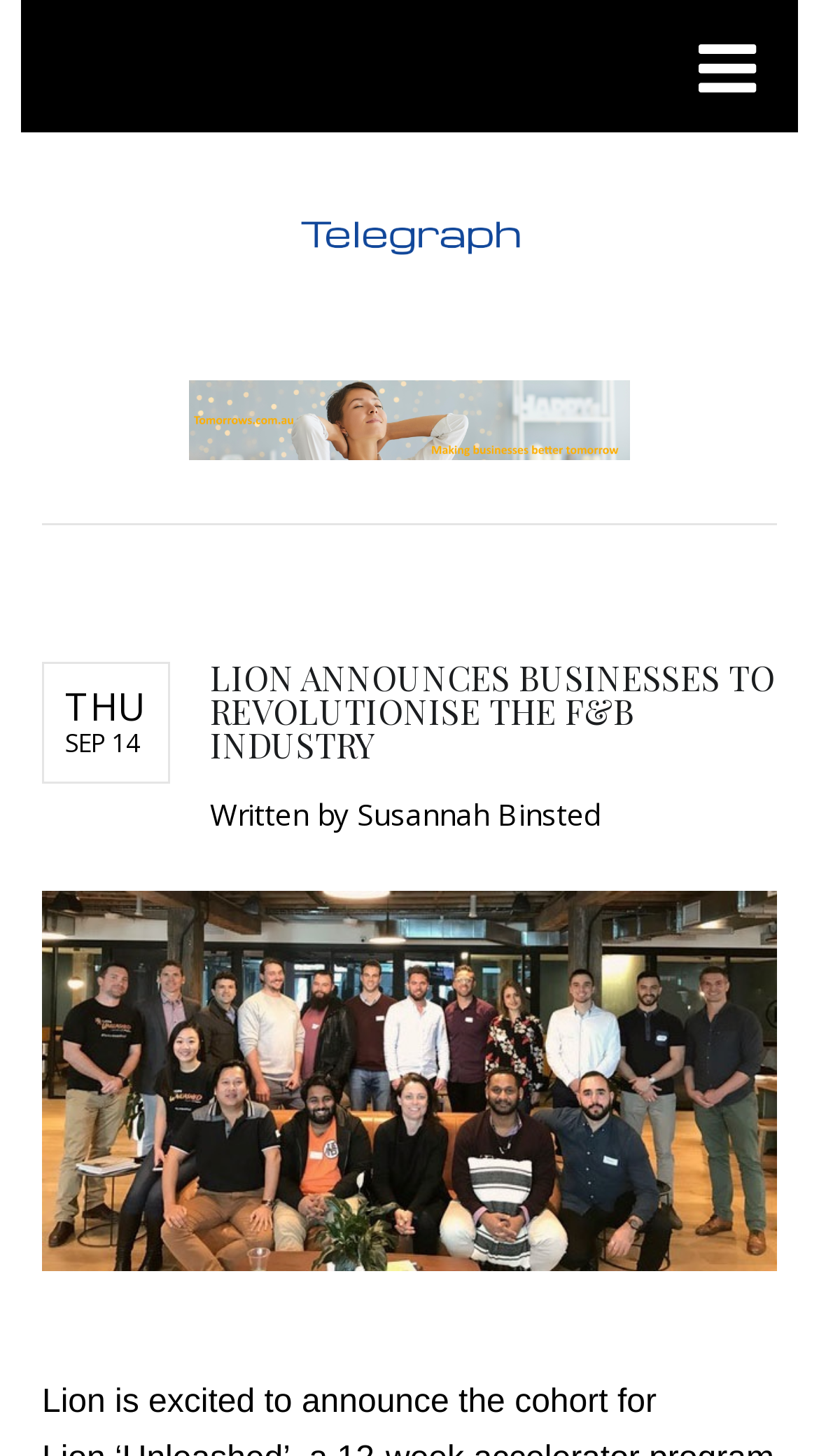Reply to the question below using a single word or brief phrase:
What is the name of the author?

Susannah Binsted